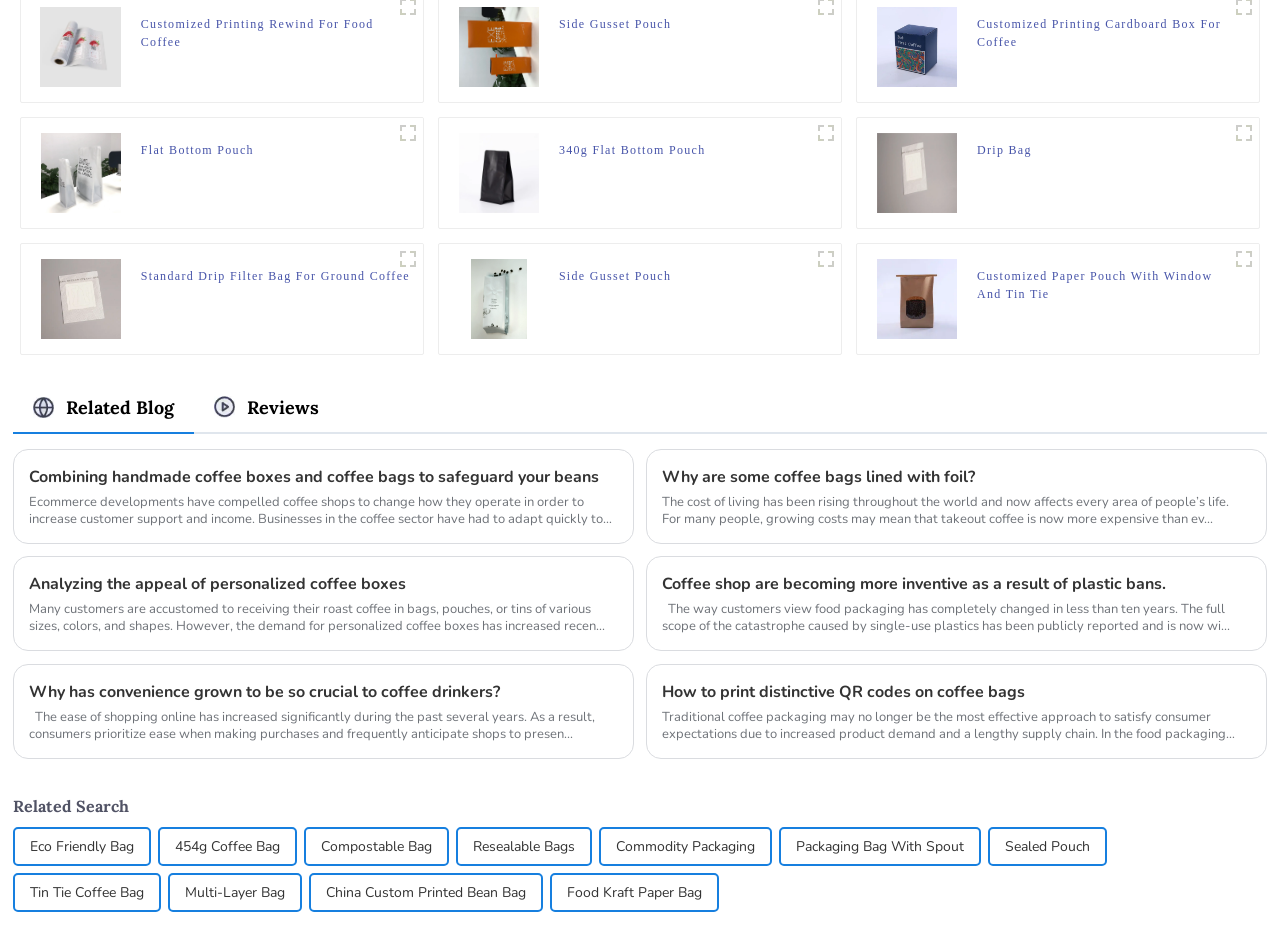What is the topic of the blog post 'Combining handmade coffee boxes and coffee bags to safeguard your beans'?
Refer to the image and give a detailed answer to the question.

The blog post title 'Combining handmade coffee boxes and coffee bags to safeguard your beans' suggests that the topic of the blog post is related to coffee packaging, specifically combining handmade coffee boxes and coffee bags to safeguard coffee beans.